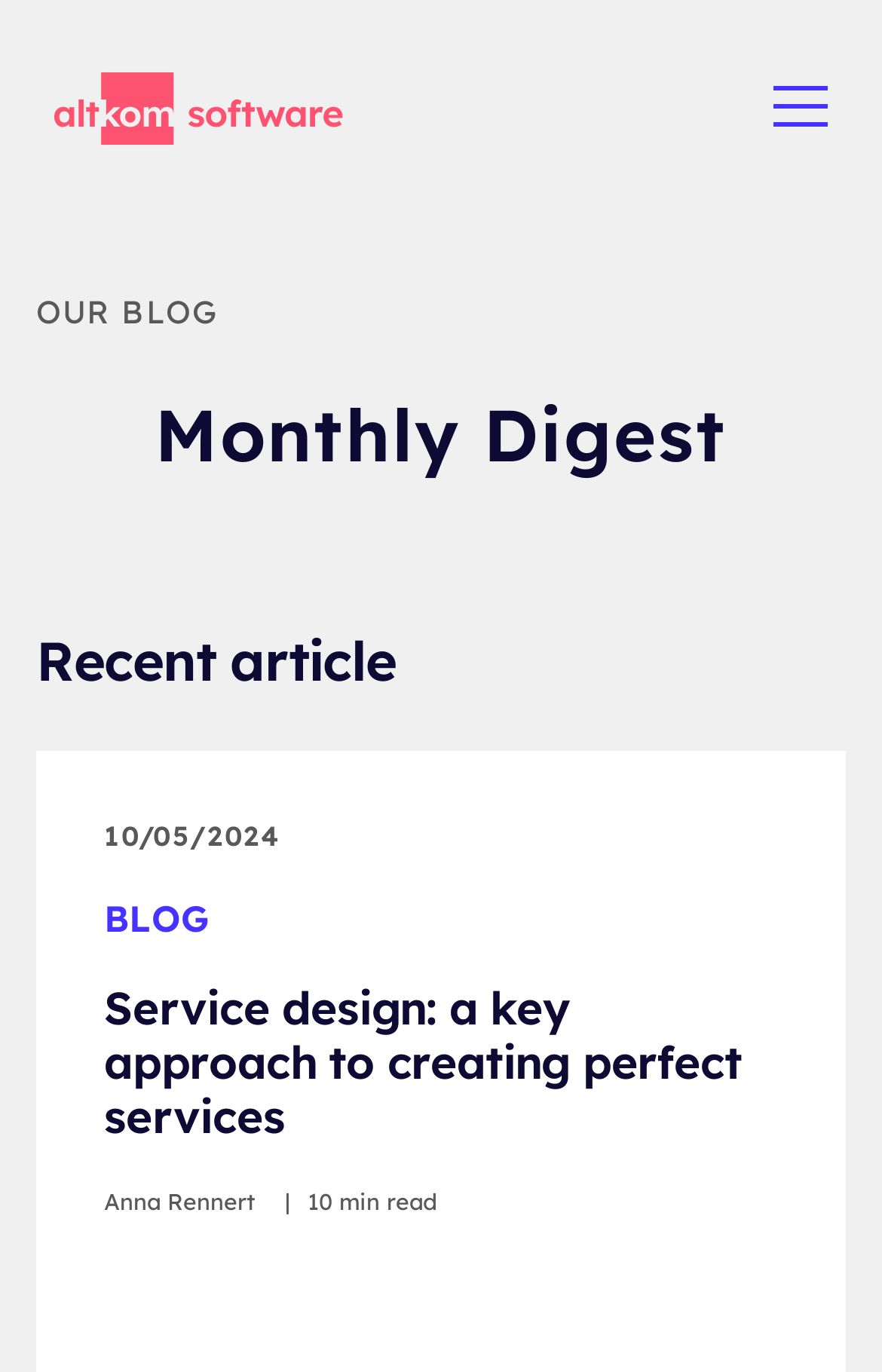Please analyze the image and provide a thorough answer to the question:
What is the title of the latest article?

The title of the latest article can be found below the 'Recent article' section, which is 'Service design: a key approach to creating perfect services'.